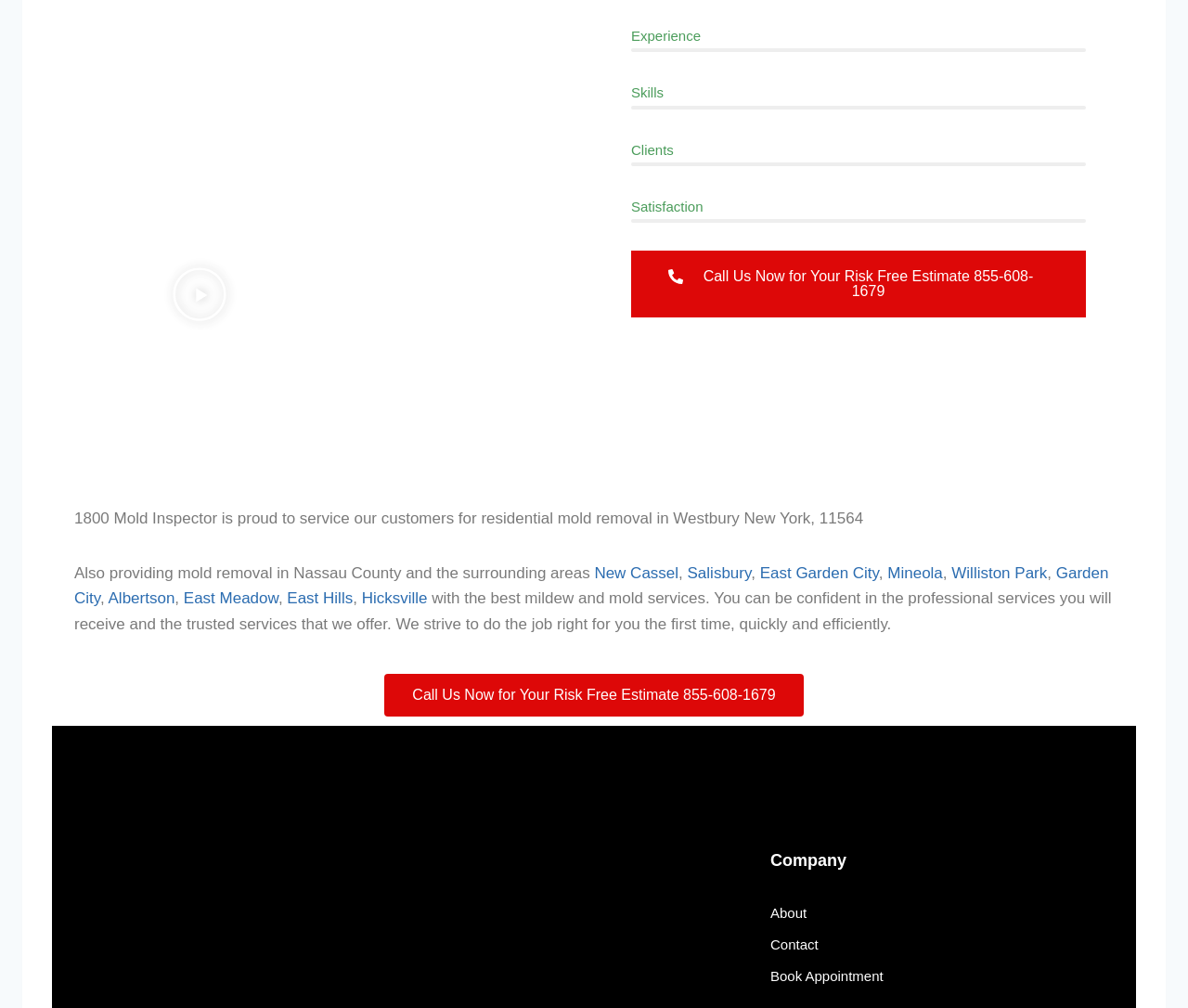Find the bounding box coordinates of the clickable area required to complete the following action: "View mold removal services in New Cassel".

[0.5, 0.56, 0.571, 0.578]